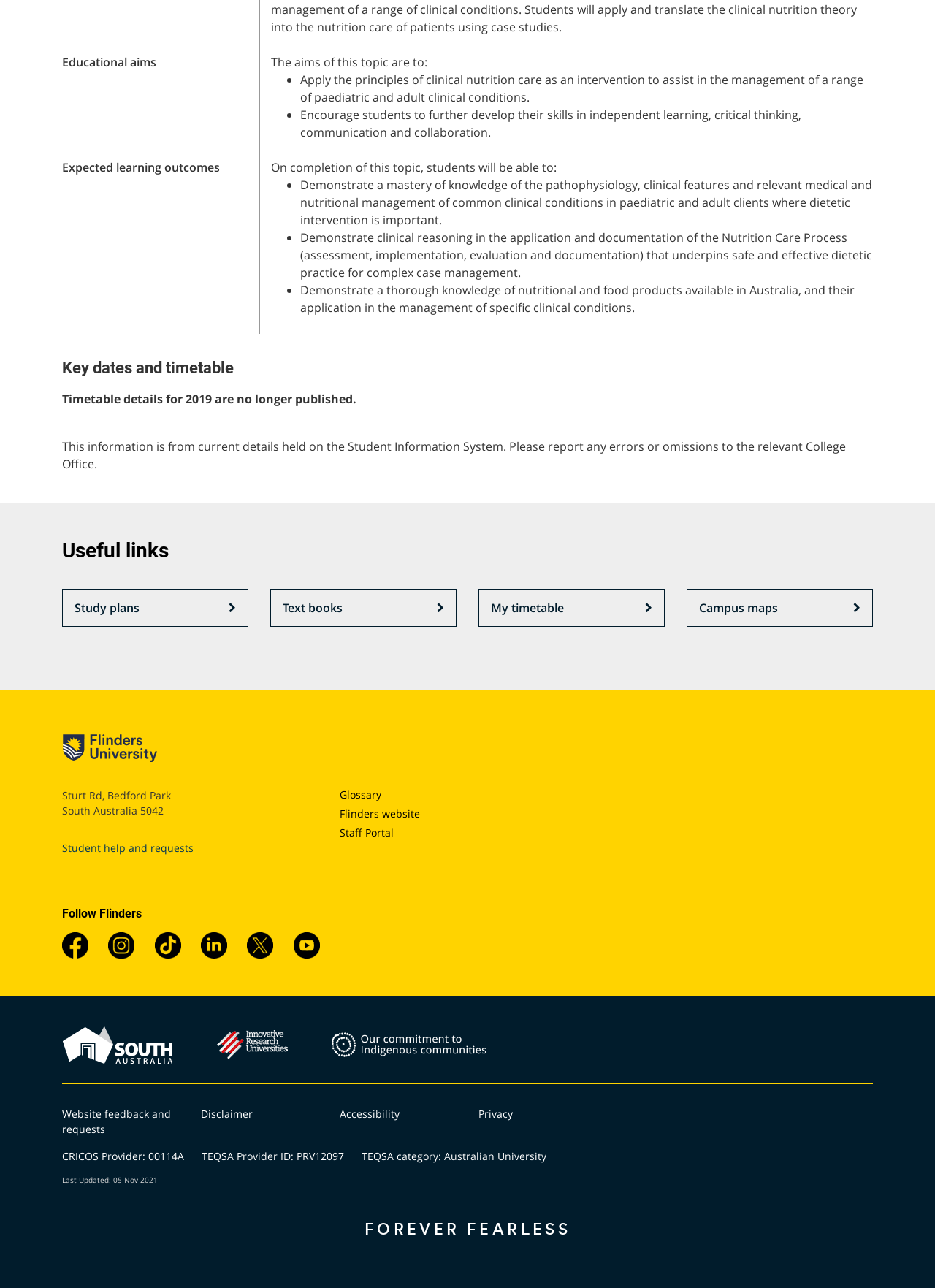Can you find the bounding box coordinates for the element that needs to be clicked to execute this instruction: "View 'Key dates and timetable'"? The coordinates should be given as four float numbers between 0 and 1, i.e., [left, top, right, bottom].

[0.066, 0.278, 0.934, 0.294]